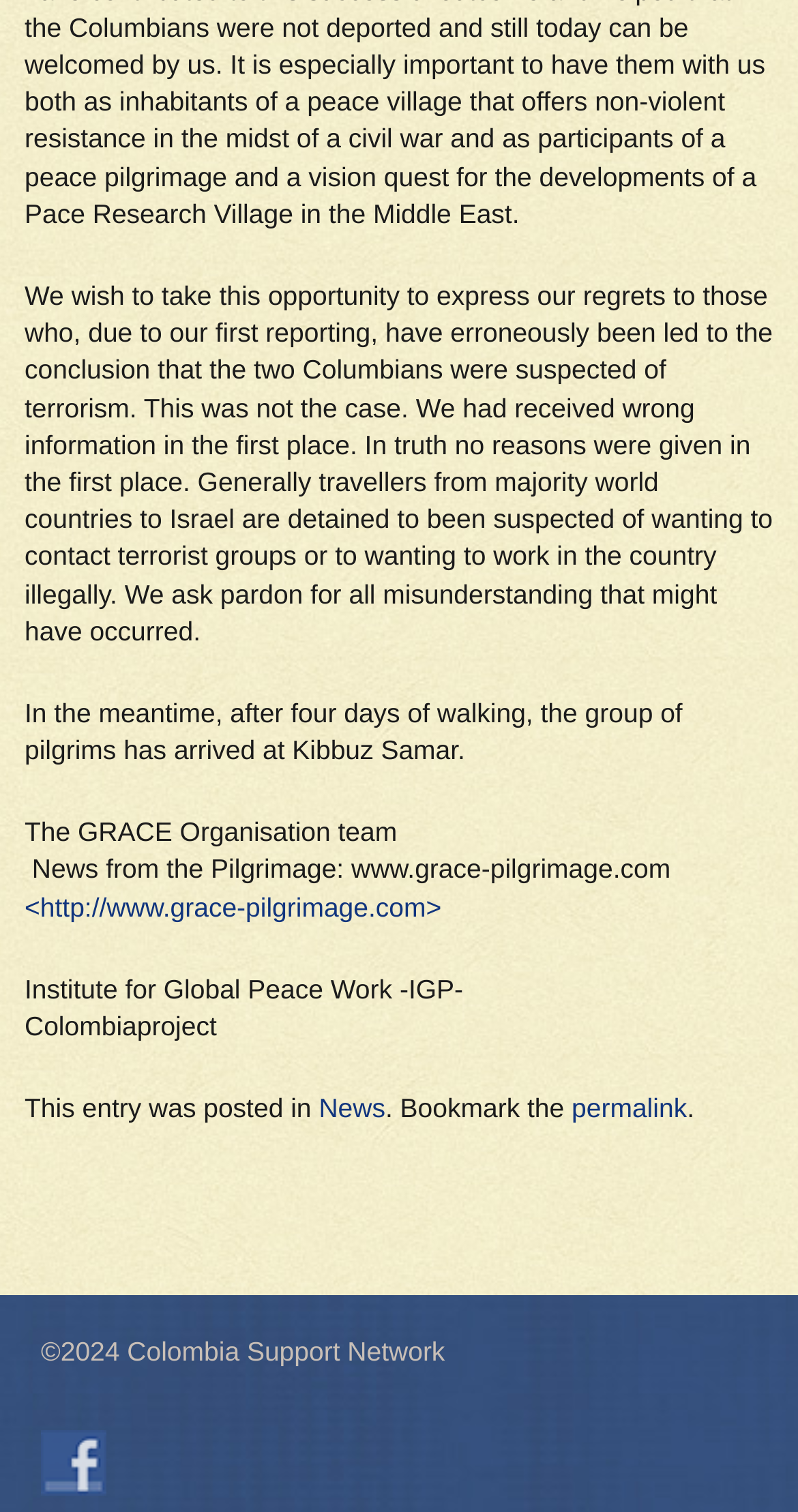Respond with a single word or phrase for the following question: 
What is the GRACE Organisation team apologizing for?

Misunderstanding